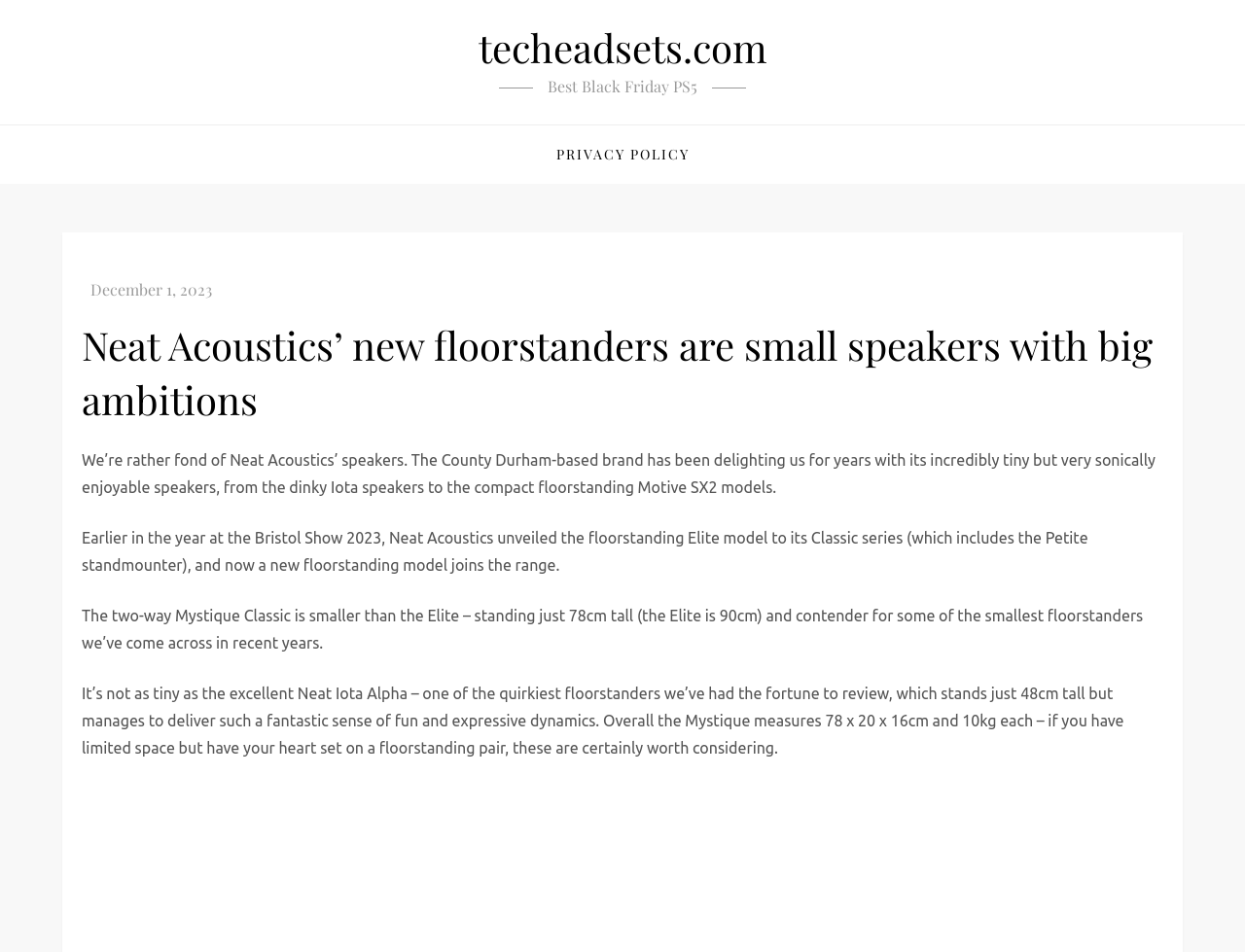How heavy is each Mystique Classic speaker?
Please respond to the question with a detailed and informative answer.

The weight of each Mystique Classic speaker is mentioned in the text as '10kg each', along with its dimensions of 78 x 20 x 16cm.